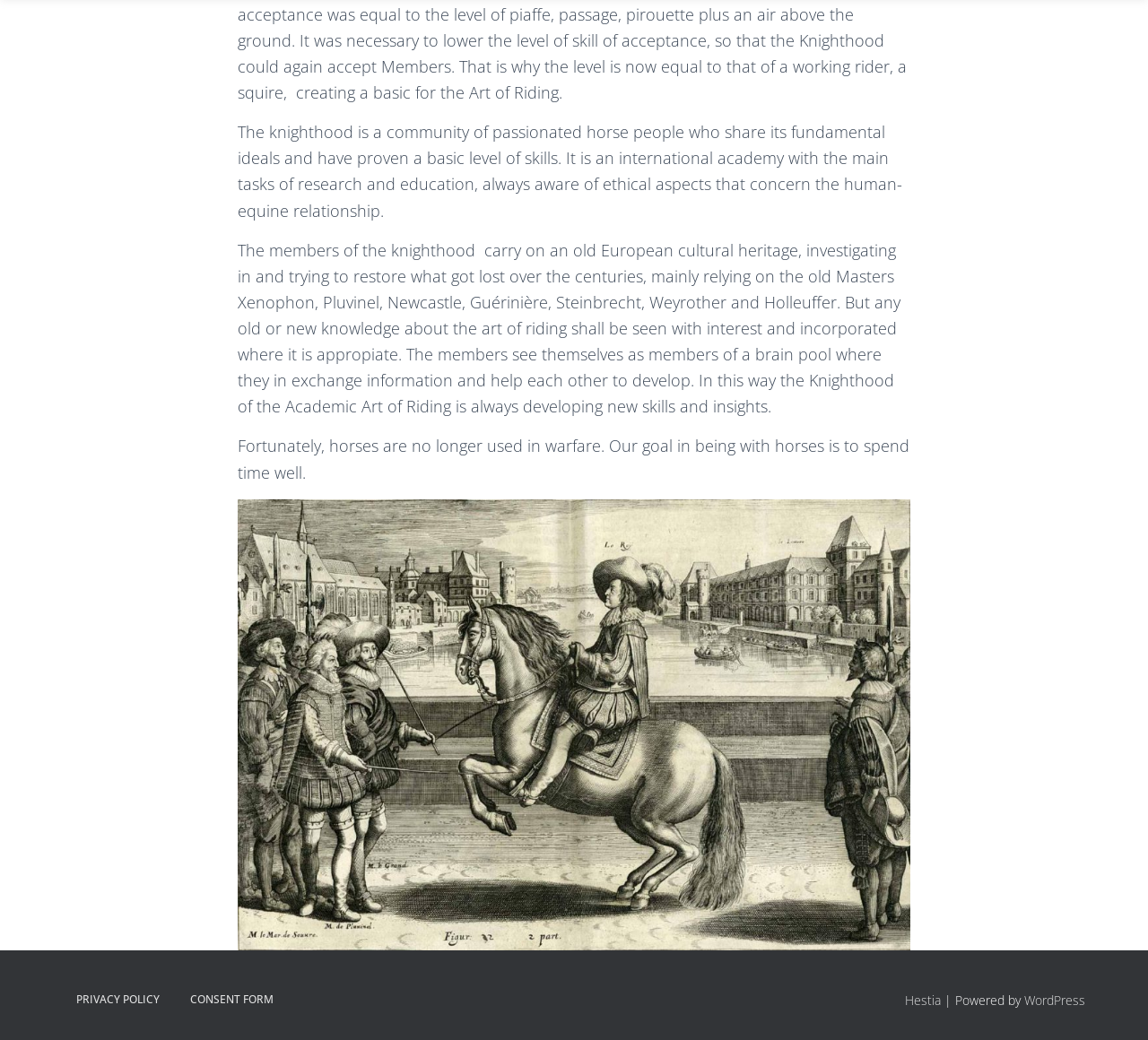Provide the bounding box coordinates for the UI element that is described as: "WordPress".

[0.892, 0.953, 0.945, 0.97]